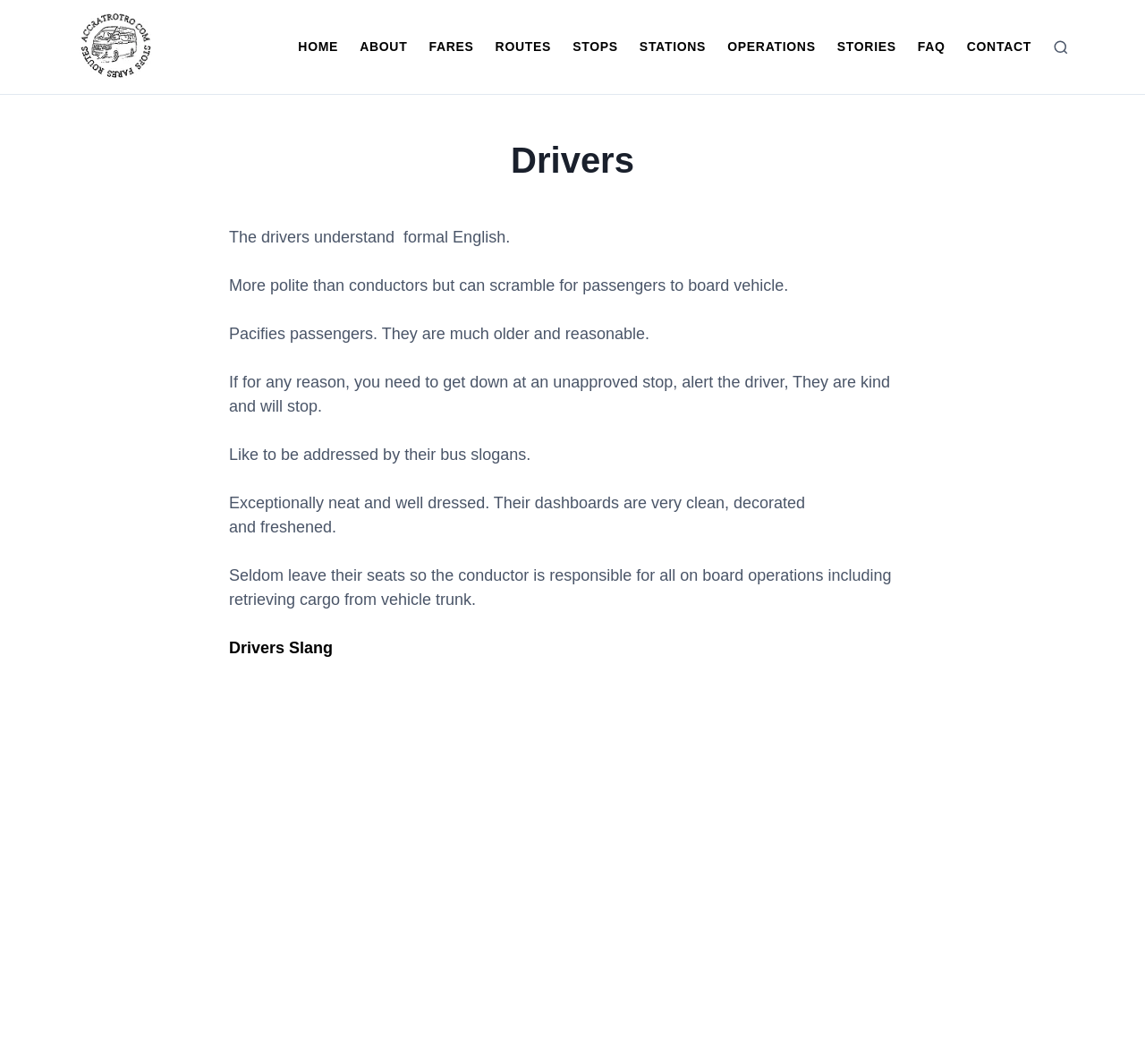Produce an extensive caption that describes everything on the webpage.

The webpage is about interesting facts about Accra trotro drivers and their profiles. At the top left corner, there is an Accra trotro logo image, which is also a link. Below the logo, there is a primary navigation menu with 11 links: HOME, ABOUT, FARES, ROUTES, STOPS, STATIONS, OPERATIONS, STORIES, FAQ, and CONTACT. These links are aligned horizontally and take up most of the top section of the page.

To the right of the navigation menu, there is a search button with a small image inside. Below the search button, there is a header section with the title "Drivers". This section takes up about half of the page's width and is positioned near the top.

The main content of the page is a series of paragraphs describing the characteristics of Accra trotro drivers. There are 6 paragraphs in total, each describing a different aspect of the drivers, such as their language skills, behavior, and appearance. The paragraphs are arranged vertically, one below the other, and take up most of the page's content area.

In between the paragraphs, there is a link to "Drivers Slang". At the bottom of the page, there is a region marked as an advertisement, which takes up about a quarter of the page's height.